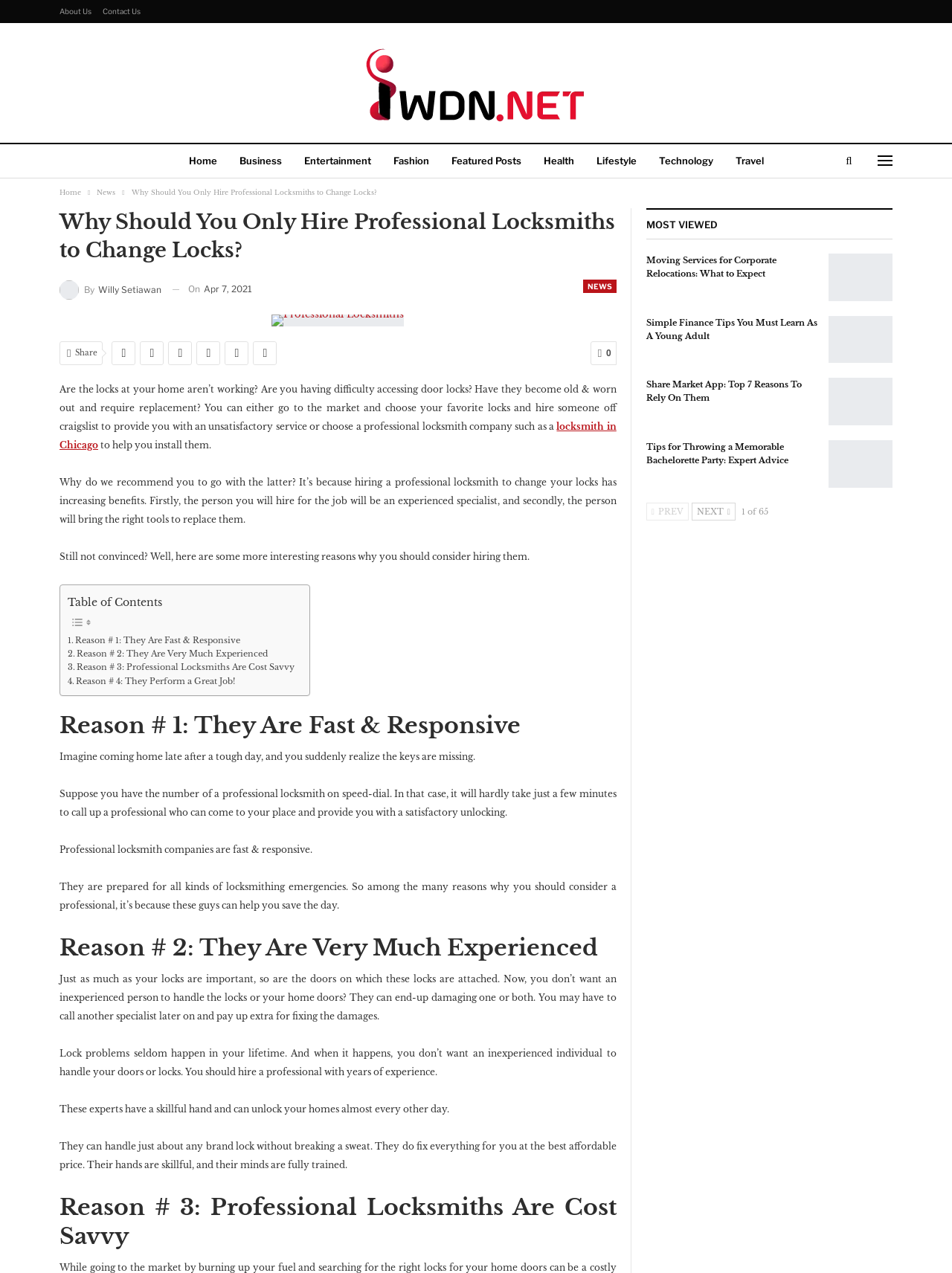With reference to the screenshot, provide a detailed response to the question below:
What is the category of the article 'Moving Services for Corporate Relocations: What to Expect'?

Based on the 'MOST VIEWED' section in the sidebar, the article 'Moving Services for Corporate Relocations: What to Expect' is categorized under 'Business', as it is listed alongside other business-related articles.